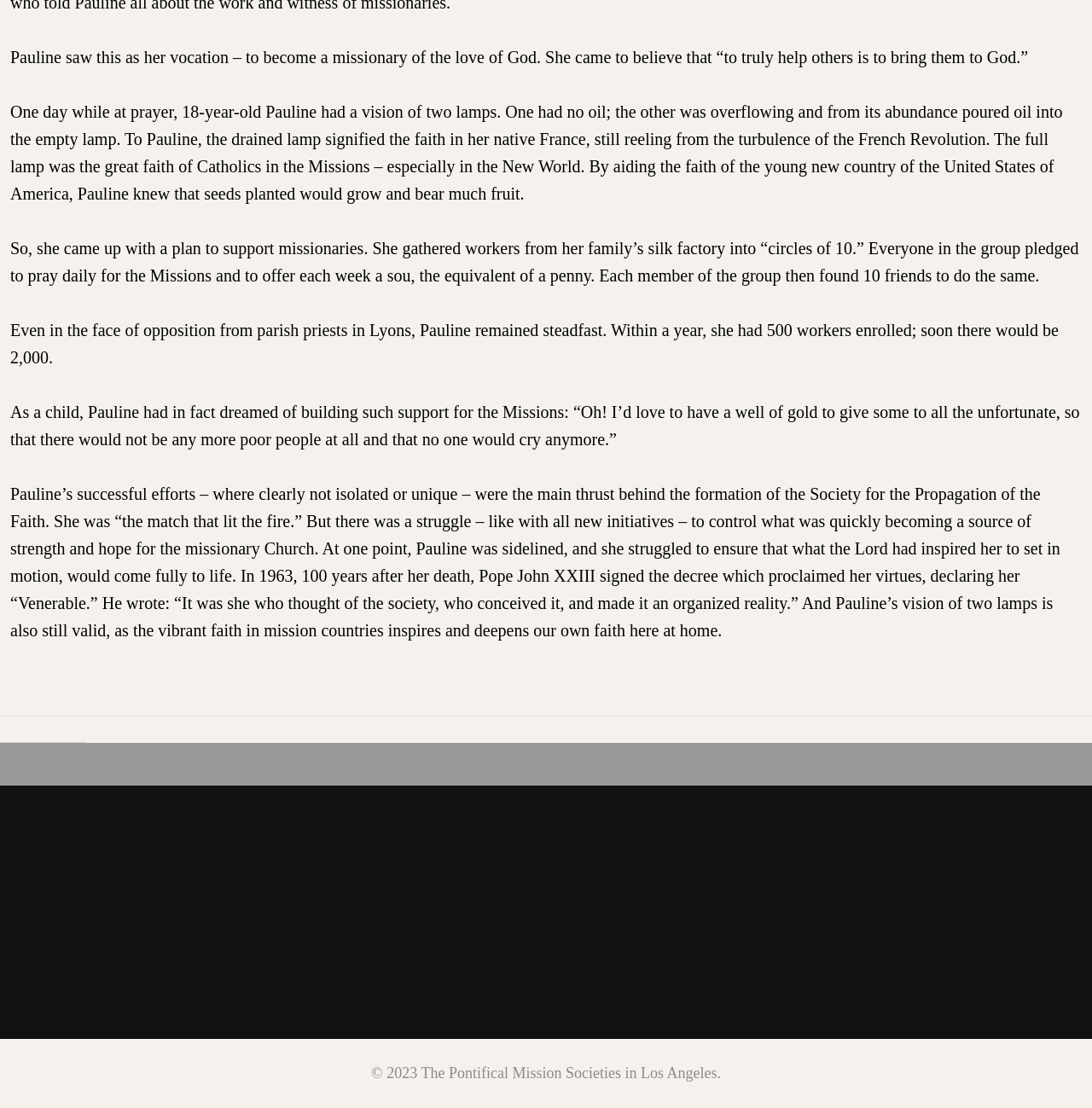What is the year of copyright?
Answer the question in a detailed and comprehensive manner.

The copyright year is mentioned at the bottom of the webpage, which is 2023, indicating that the content of the webpage is copyrighted by The Pontifical Mission Societies in Los Angeles until 2023.